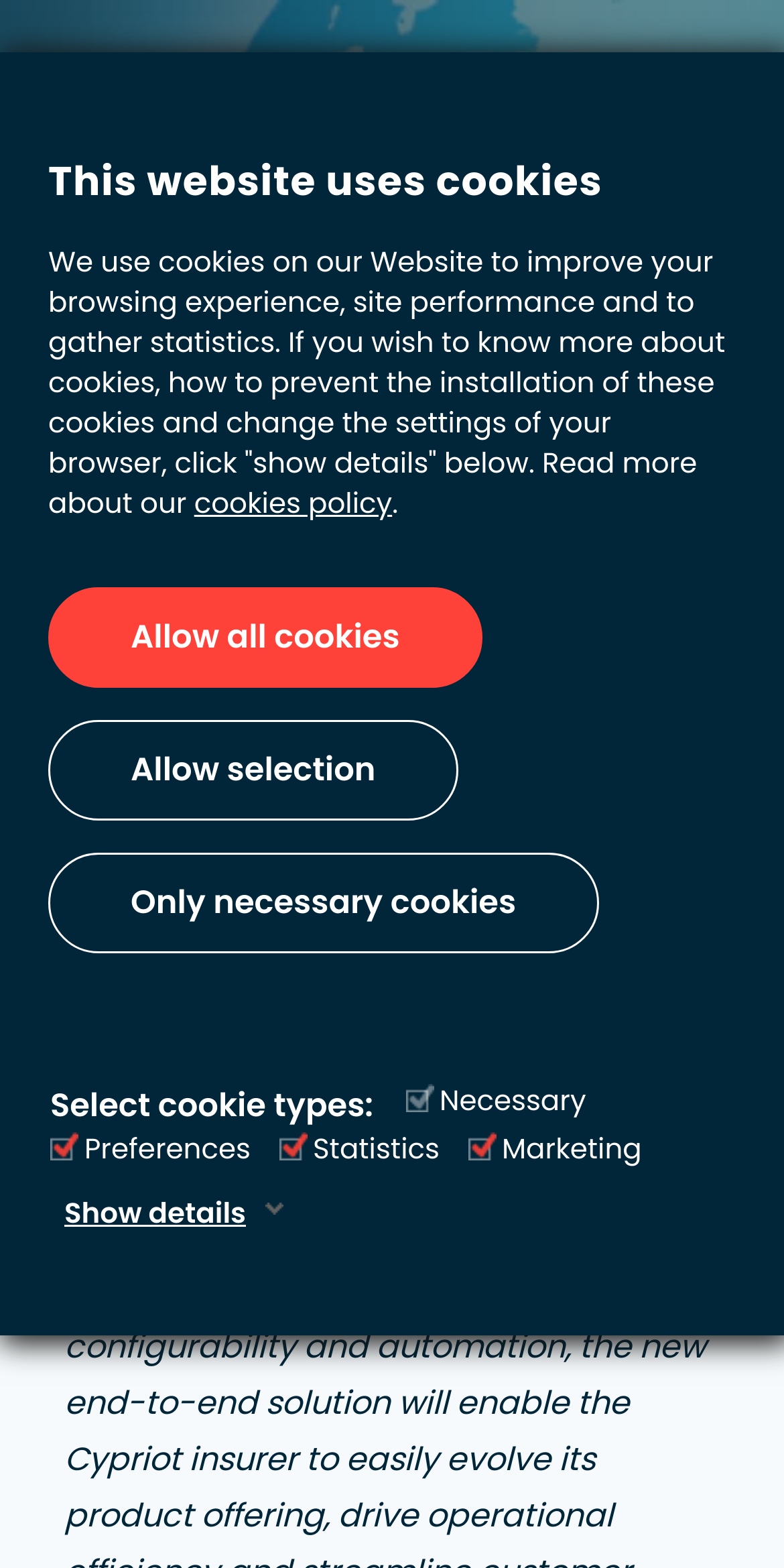Provide a thorough summary of the webpage.

The webpage is about the implementation of Equisoft's integrated insurance platform at Hellenic Life. At the top, there is a large image that spans the entire width of the page, with a heading above it that reads "Equisoft Announces Successful Implementation of its Fully Integrated Insurance Platform at Hellenic Life". 

Below the image, there are three links: "Press Release", "Policy Administration System", and an empty link. 

On the top right corner, there is a button labeled "Menu". Next to it, there is a small image and a link with no text. 

A prominent feature on the page is a dialog box that pops up, which is about cookies used on the website. The dialog box has a heading that reads "This website uses cookies" and a paragraph of text that explains the use of cookies. There are three links within the dialog box: "cookies policy", "Allow all cookies", "Allow selection", and "Only necessary cookies". 

Below the paragraph, there is a table with four sections, each describing a type of cookie: Necessary, Preference, Statistic, and Marketing. Each section has a checkbox and a brief description of the type of cookie. 

At the bottom of the dialog box, there is a link that reads "Show details".